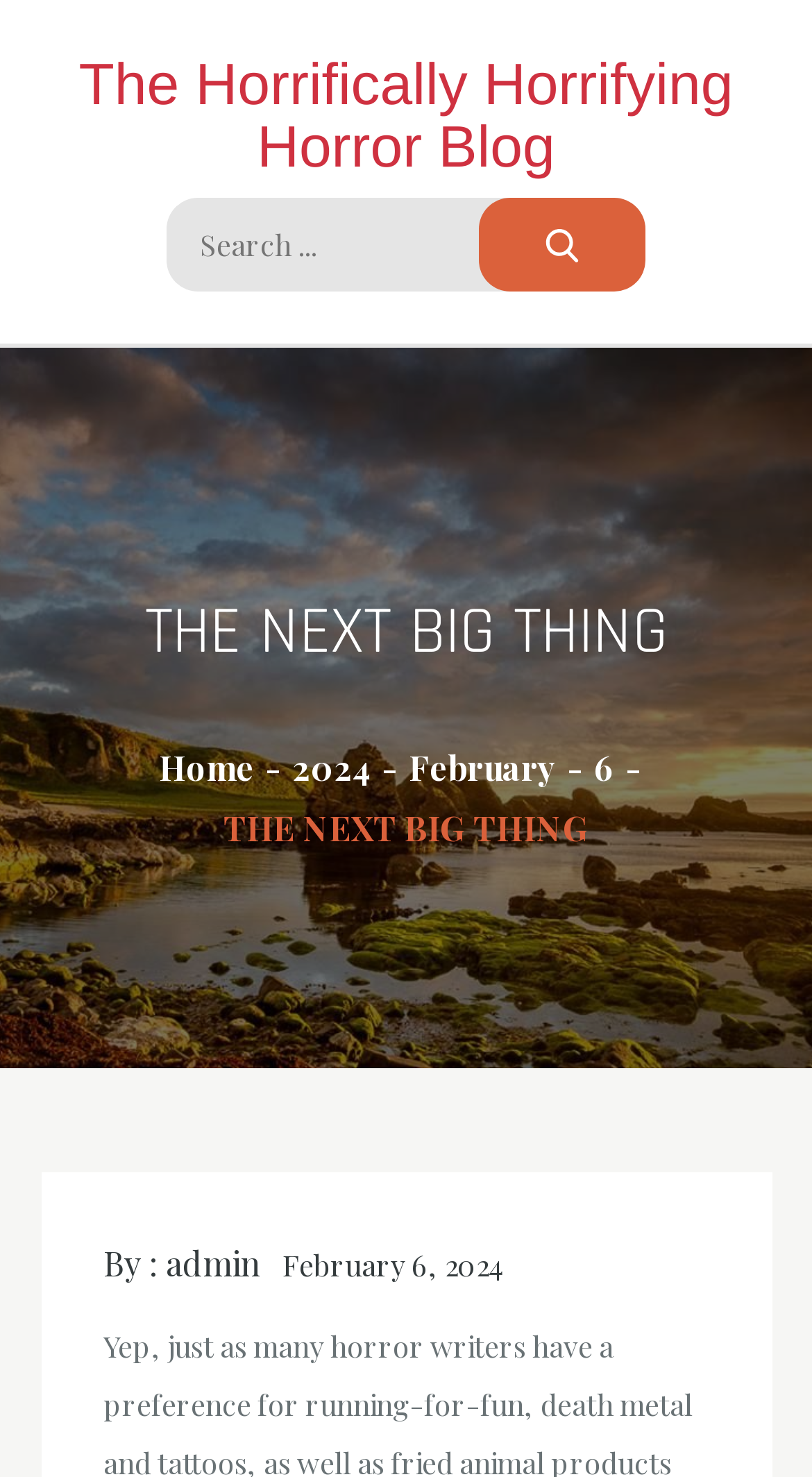Highlight the bounding box coordinates of the element you need to click to perform the following instruction: "View the admin's profile."

[0.204, 0.84, 0.322, 0.869]